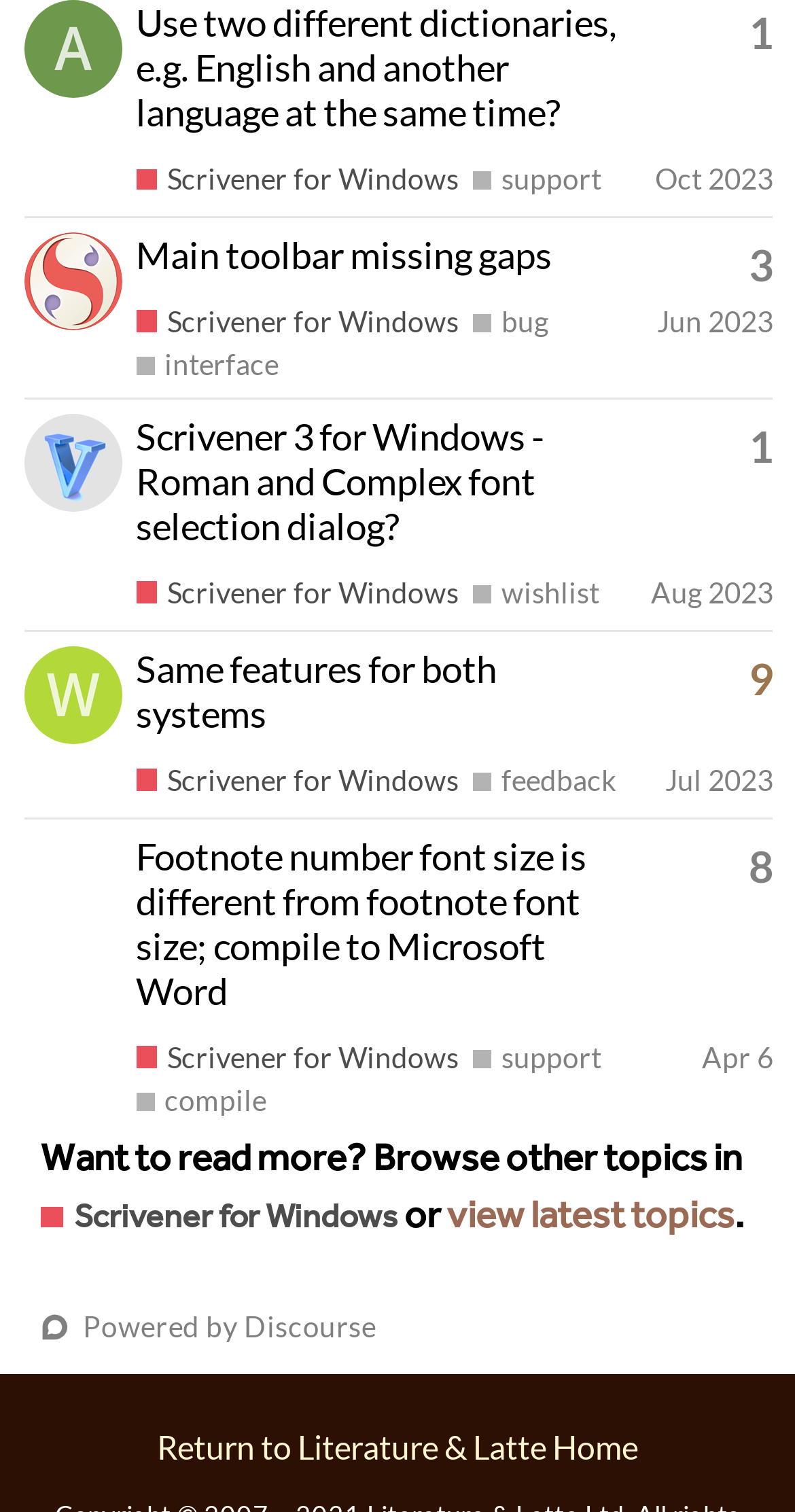Find the bounding box coordinates of the clickable area required to complete the following action: "View topic about using two different dictionaries".

[0.171, 0.0, 0.776, 0.089]